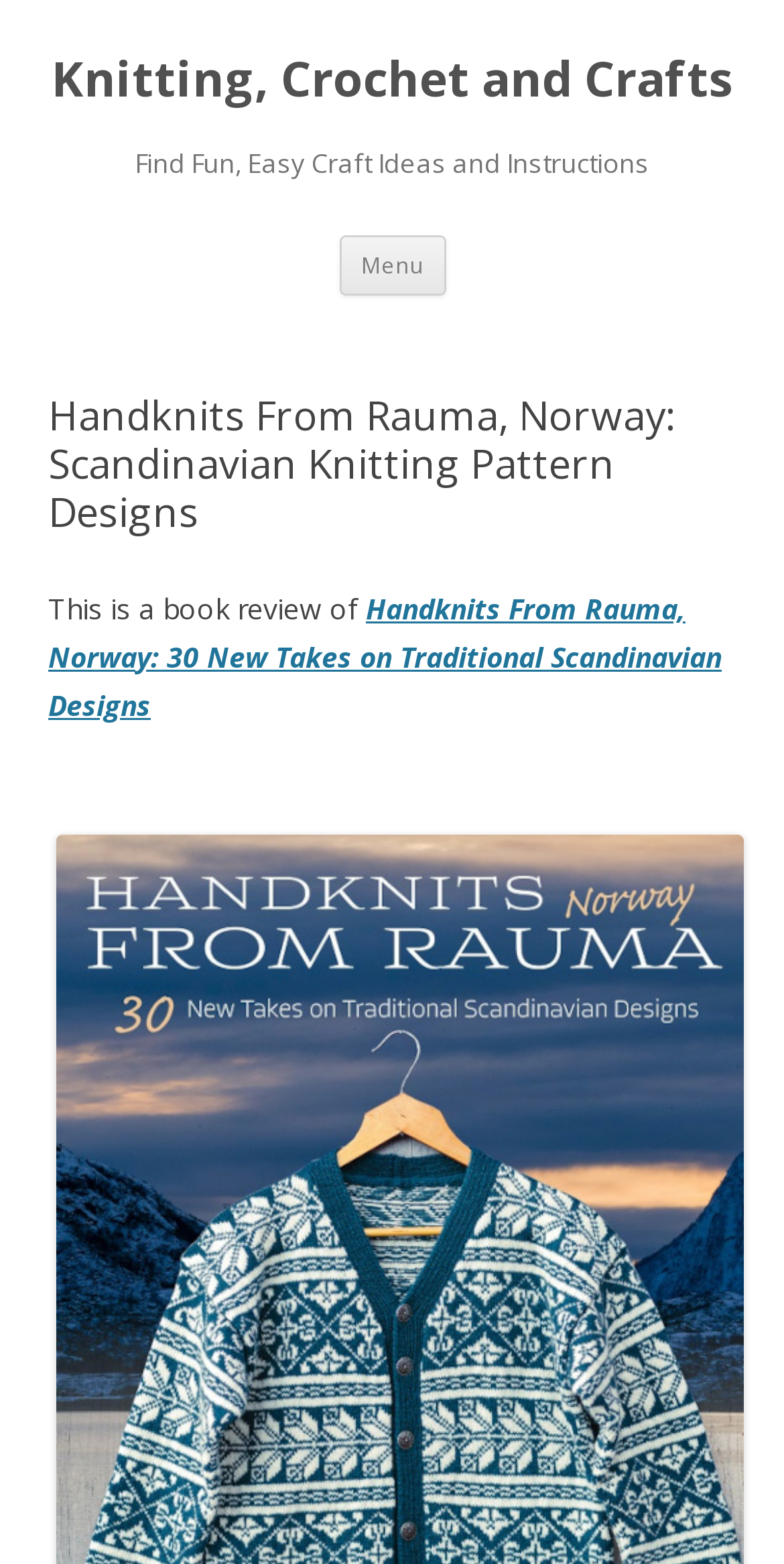Reply to the question with a brief word or phrase: What is the position of the 'Skip to content' link?

Top-right